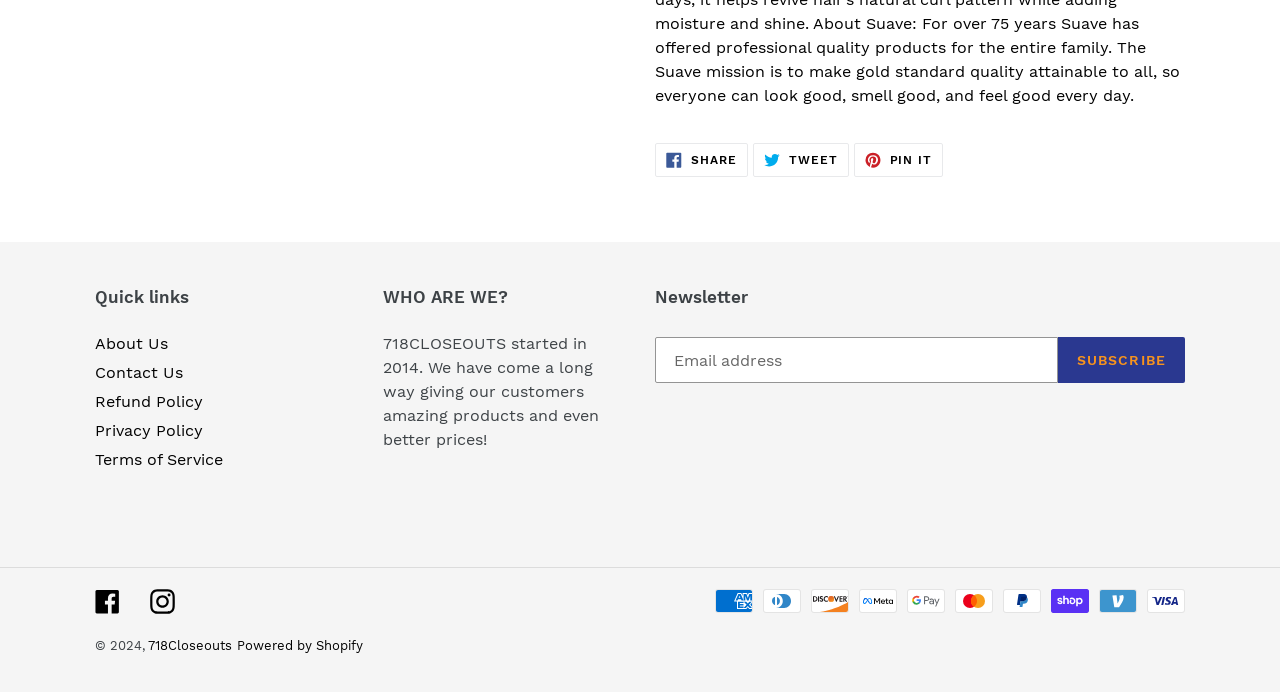Locate the bounding box coordinates of the clickable region necessary to complete the following instruction: "Share on Facebook". Provide the coordinates in the format of four float numbers between 0 and 1, i.e., [left, top, right, bottom].

[0.512, 0.207, 0.584, 0.256]